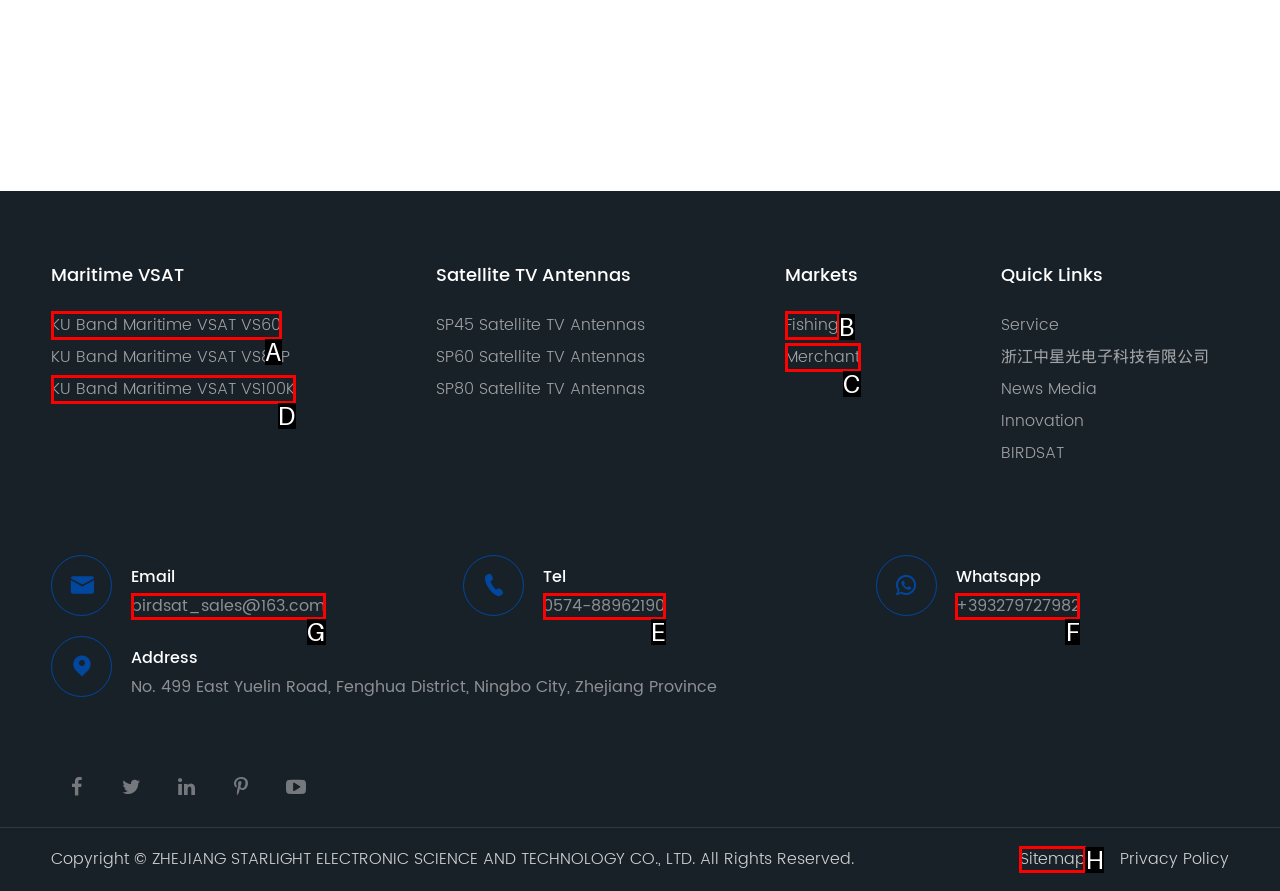Point out the HTML element I should click to achieve the following: Send an email to birdsat_sales@163.com Reply with the letter of the selected element.

G